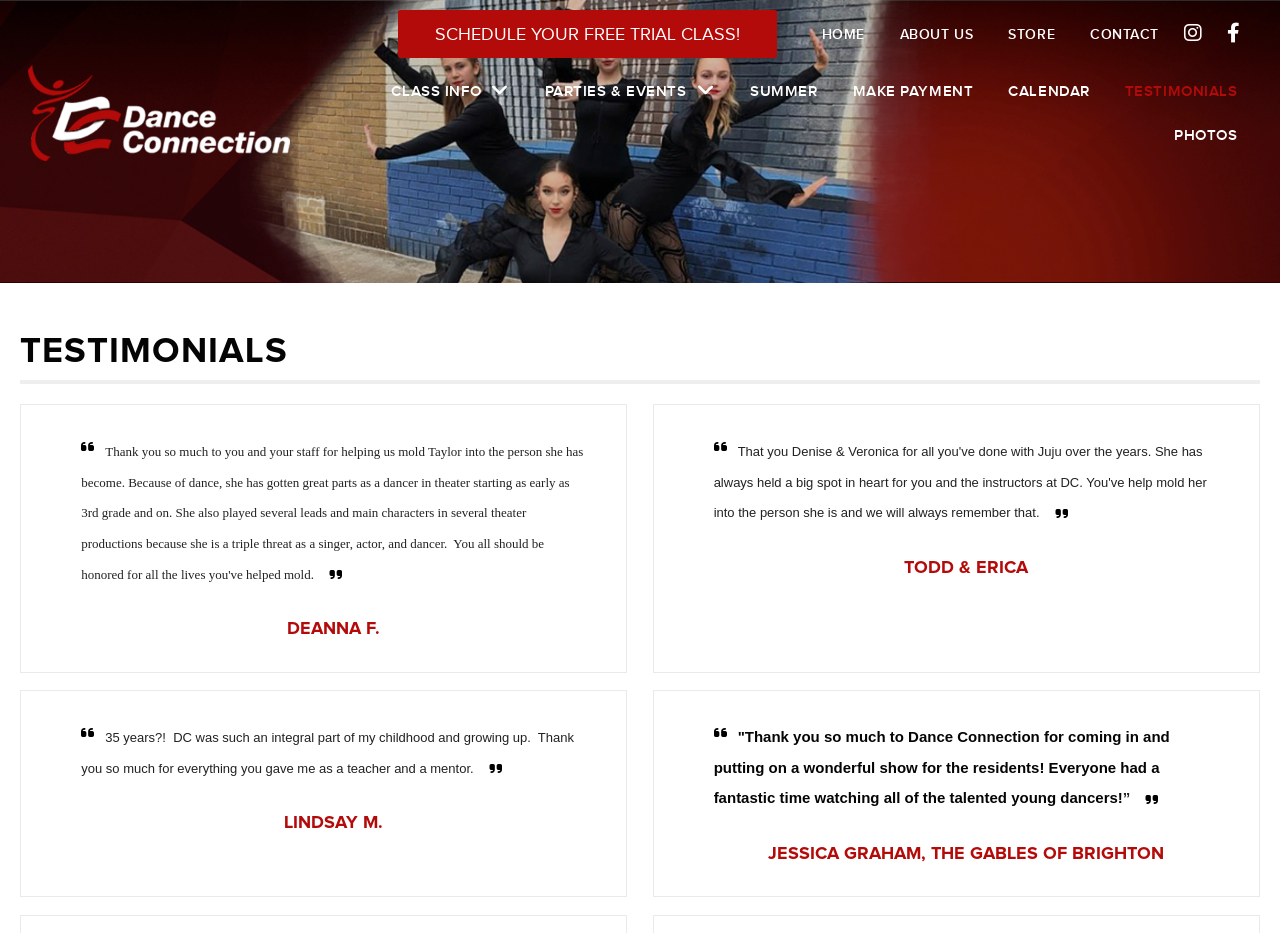Please locate the bounding box coordinates of the element that needs to be clicked to achieve the following instruction: "Read TESTIMONIALS". The coordinates should be four float numbers between 0 and 1, i.e., [left, top, right, bottom].

[0.867, 0.074, 0.979, 0.121]